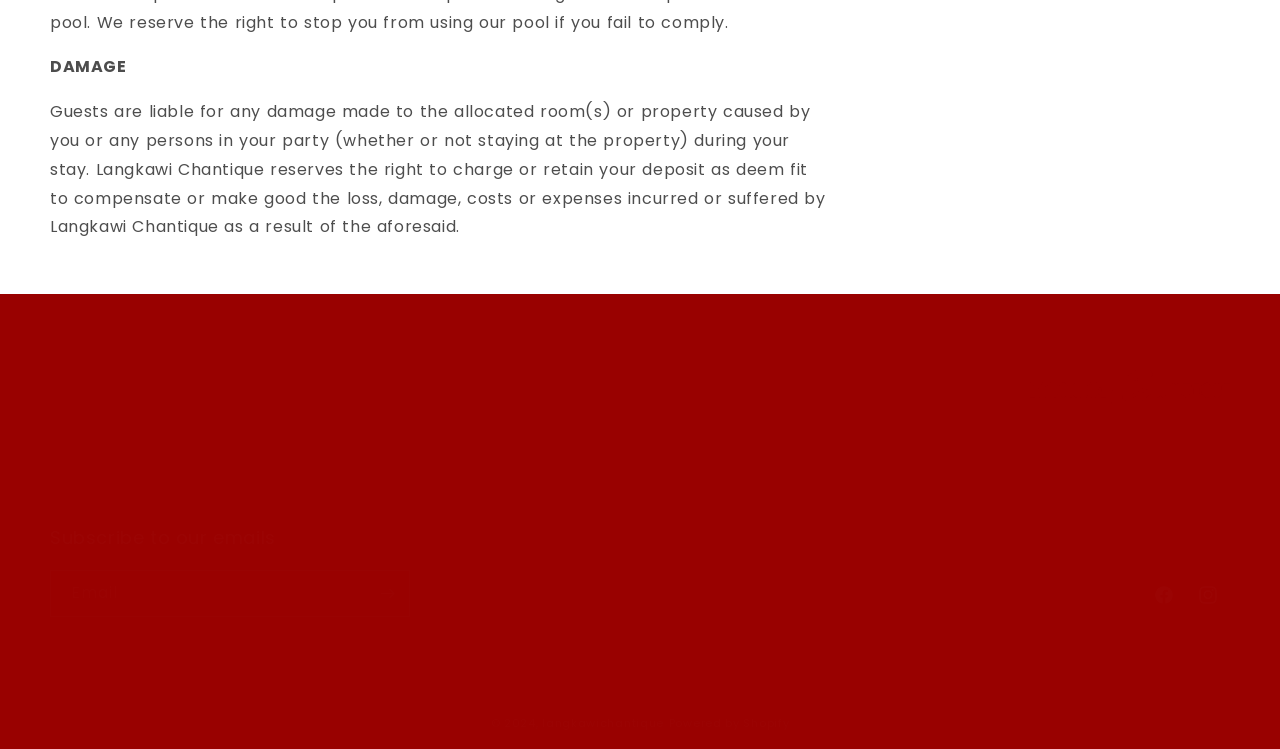Provide the bounding box coordinates of the HTML element described by the text: "Join The Team". The coordinates should be in the format [left, top, right, bottom] with values between 0 and 1.

[0.039, 0.642, 0.127, 0.689]